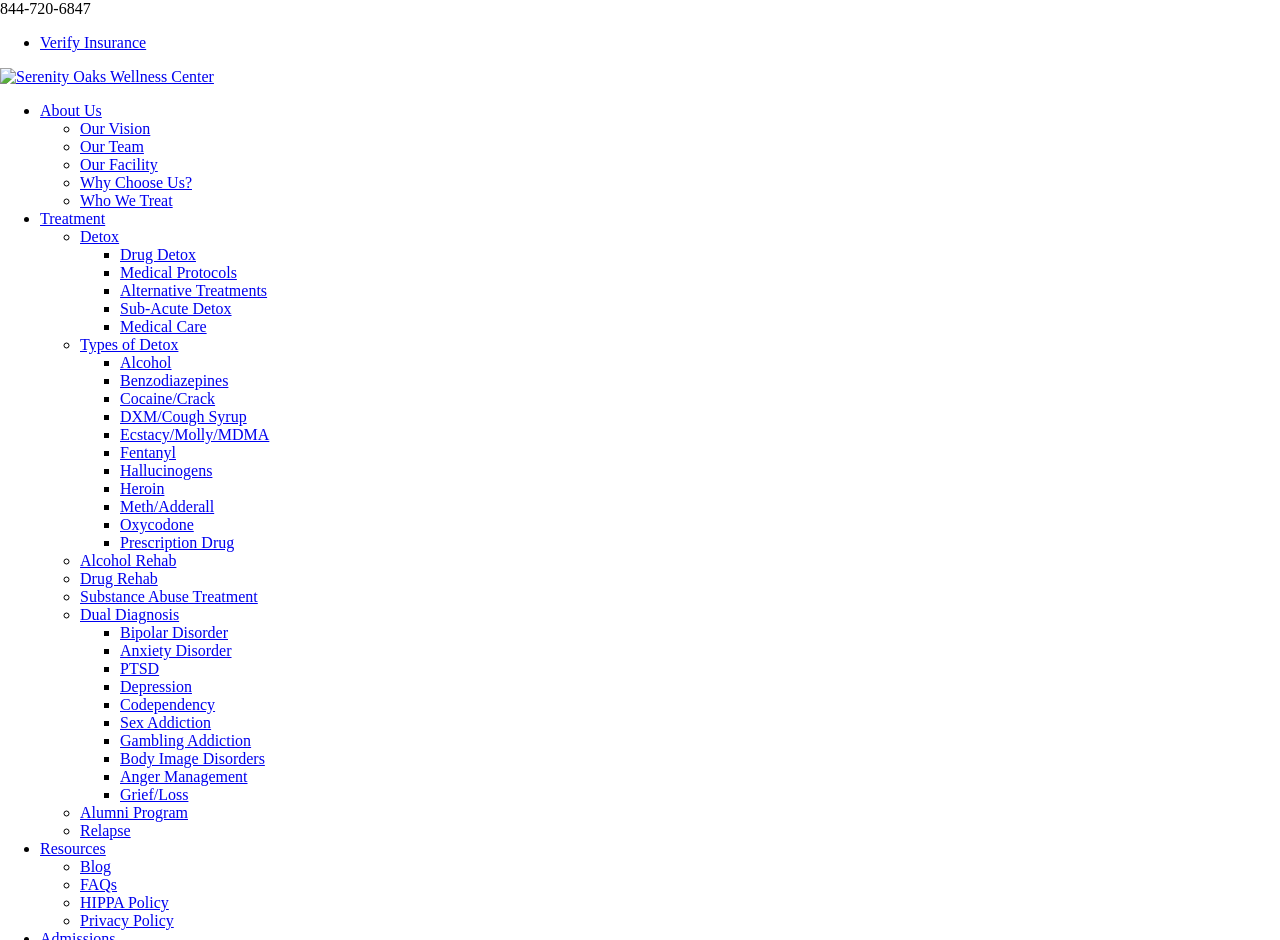Identify the bounding box coordinates of the part that should be clicked to carry out this instruction: "Read about treatment for depression".

[0.094, 0.721, 0.15, 0.739]